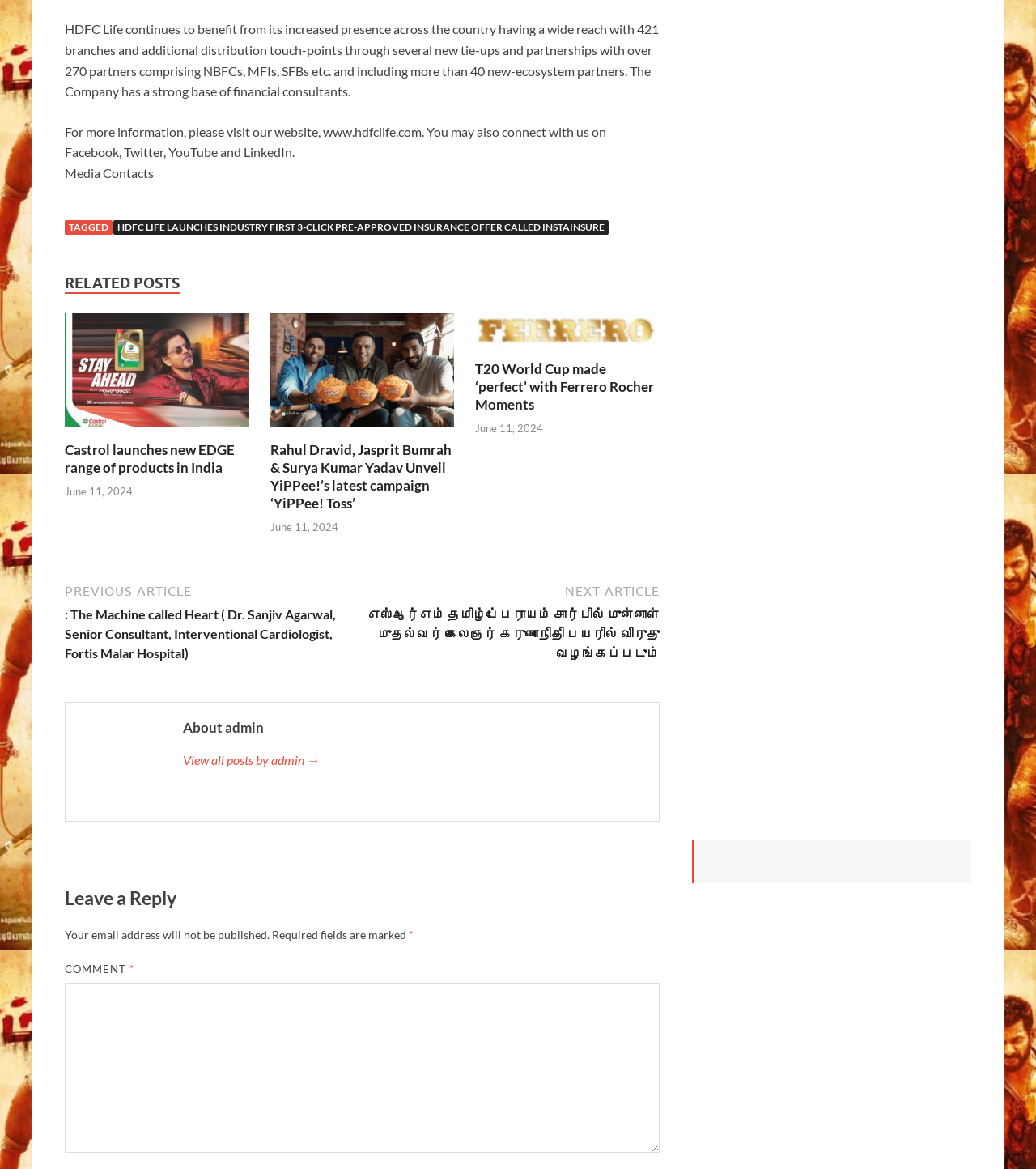Determine the bounding box coordinates of the clickable element to complete this instruction: "Visit the website of Castrol". Provide the coordinates in the format of four float numbers between 0 and 1, [left, top, right, bottom].

[0.062, 0.362, 0.241, 0.375]